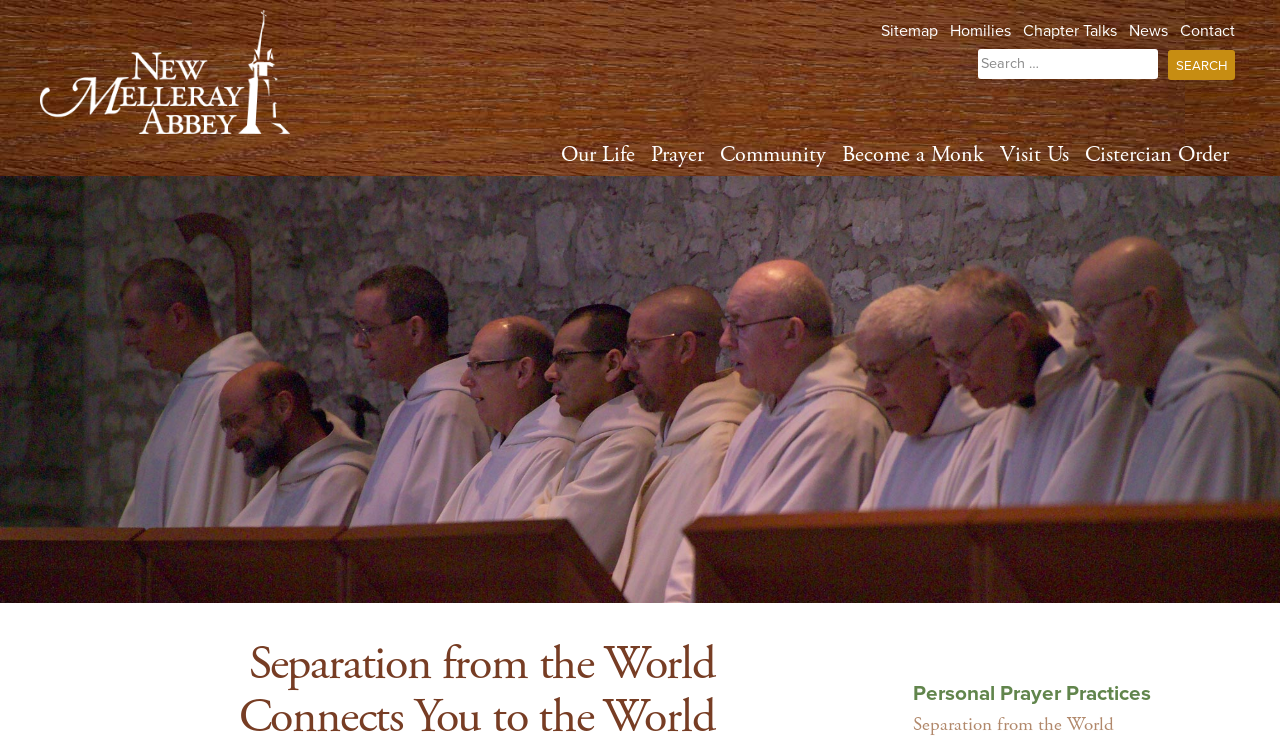What is the principal heading displayed on the webpage?

 Separation from the World Connects You to the World